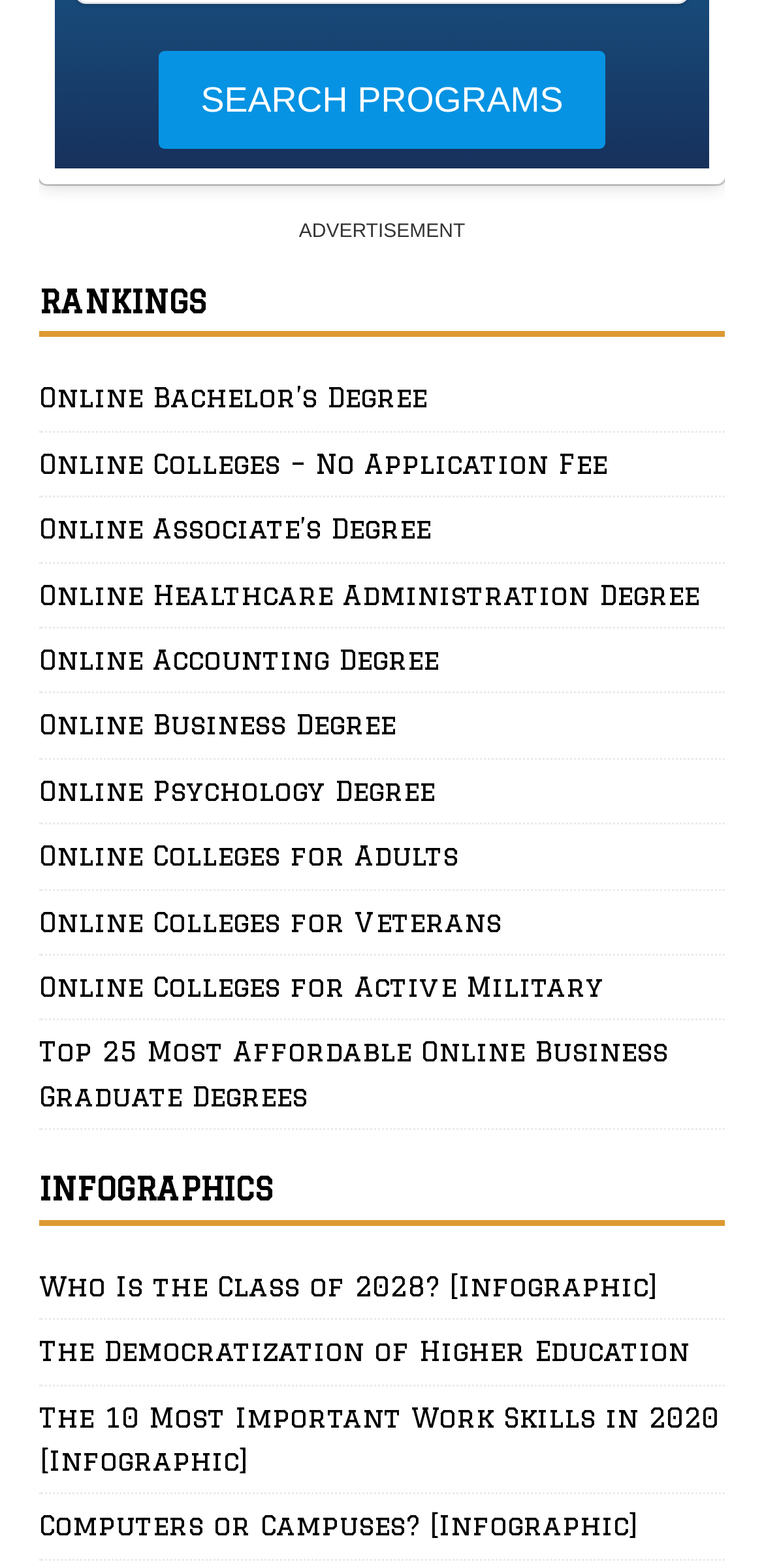Locate the bounding box coordinates of the area that needs to be clicked to fulfill the following instruction: "Check out the infographic about who is the class of 2028". The coordinates should be in the format of four float numbers between 0 and 1, namely [left, top, right, bottom].

[0.051, 0.807, 0.949, 0.841]